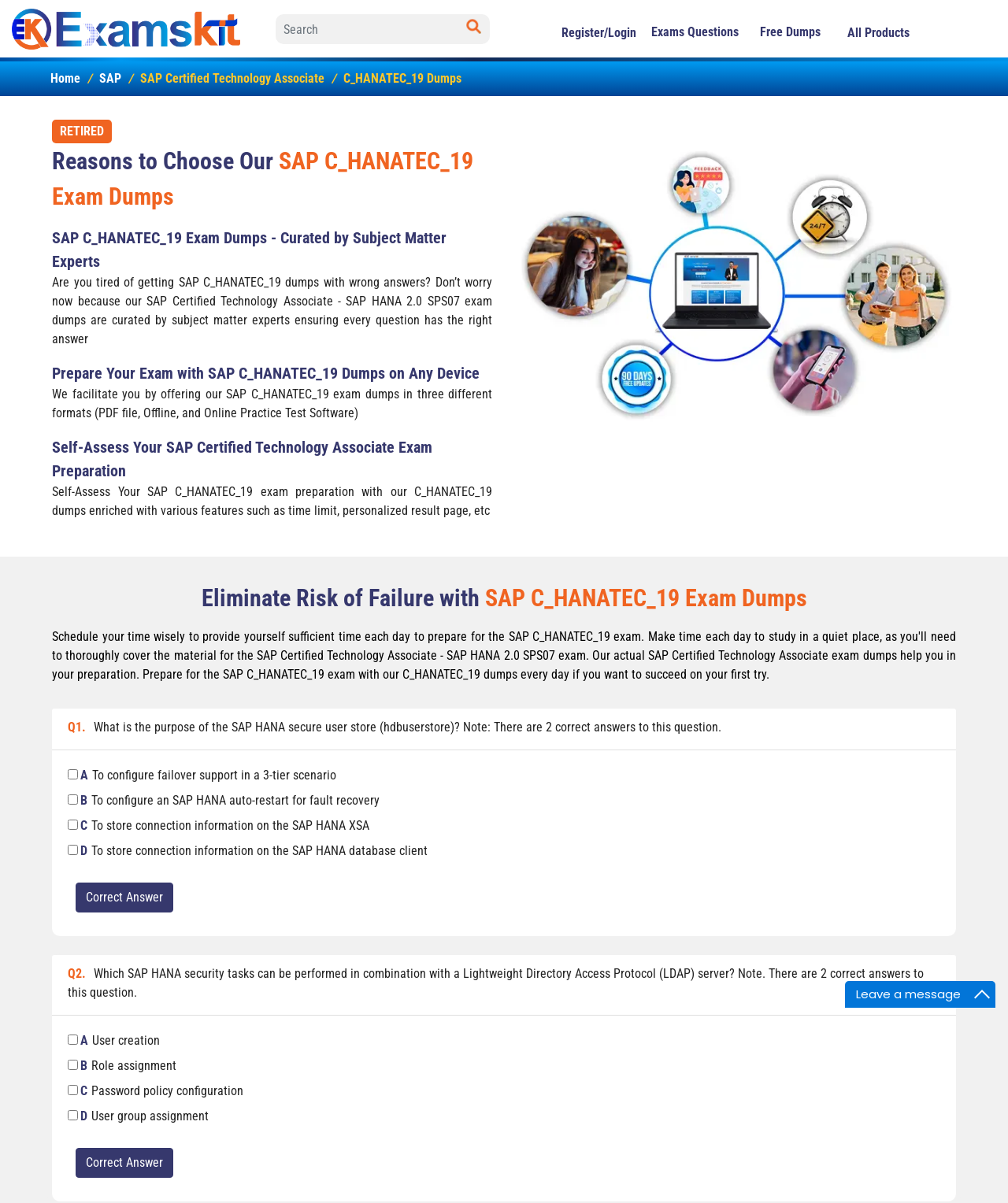What is the name of the certification that the SAP C_HANATEC_19 exam dumps are for?
Please answer the question with a detailed response using the information from the screenshot.

The question is asking about the name of the certification that the SAP C_HANATEC_19 exam dumps are for. According to the webpage, the answer is 'SAP Certified Technology Associate'. This can be found in the section where it says 'SAP Certified Technology Associate - SAP HANA 2.0 SPS07 exam dumps'.